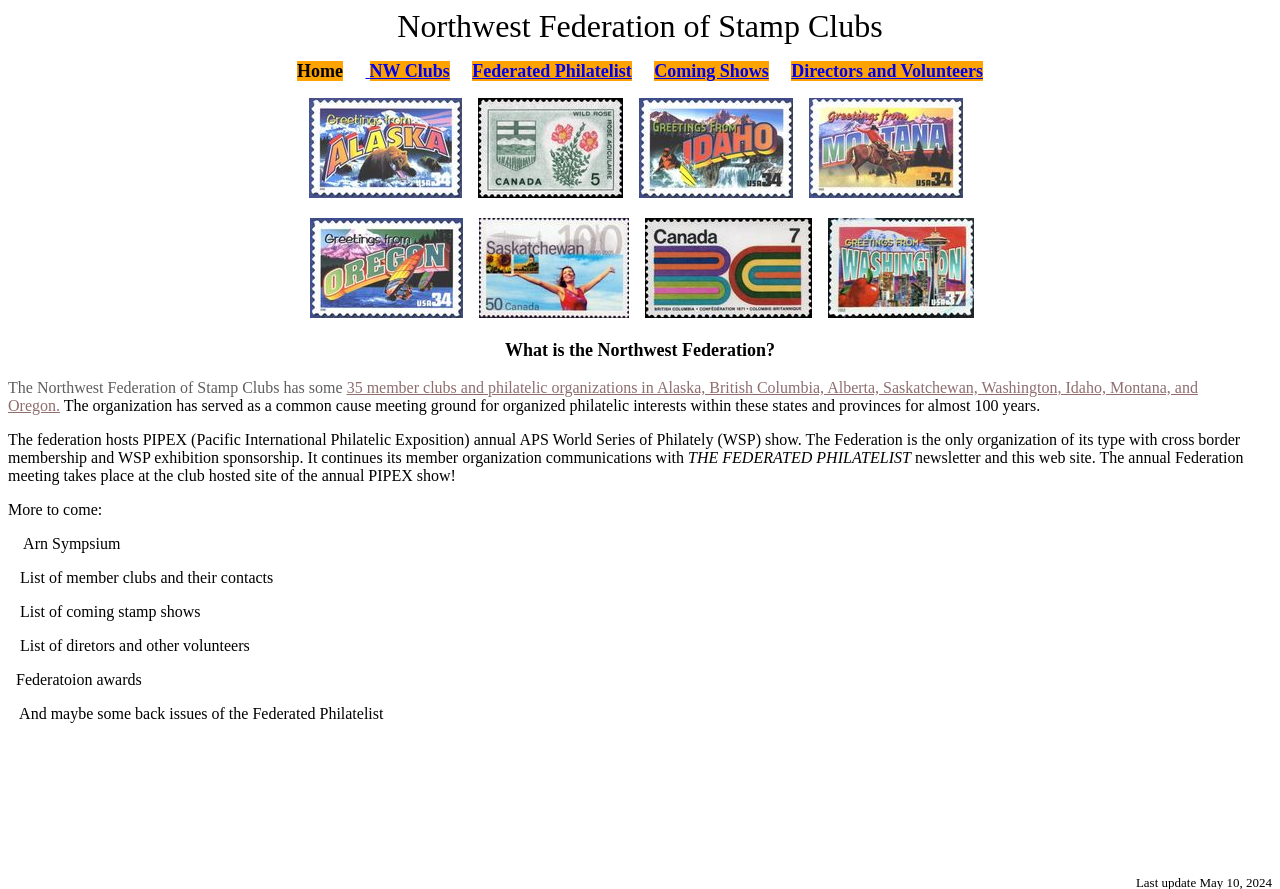What is the purpose of the federation?
Make sure to answer the question with a detailed and comprehensive explanation.

The purpose of the federation can be inferred from the paragraph that describes its history, where it is written that 'The organization has served as a common cause meeting ground for organized philatelic interests within these states and provinces for almost 100 years'.